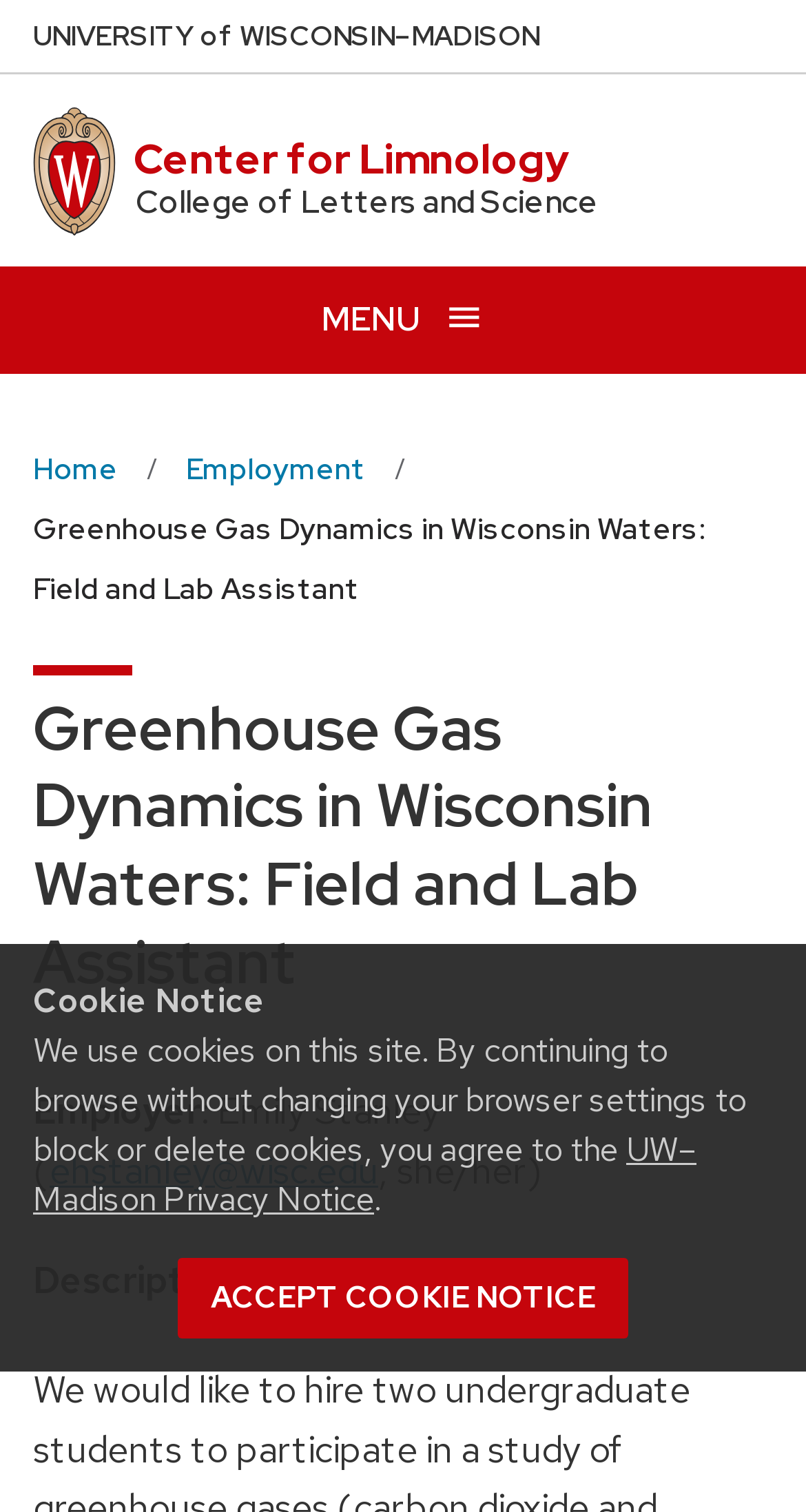What is the job title?
Using the picture, provide a one-word or short phrase answer.

Field and Lab Assistant